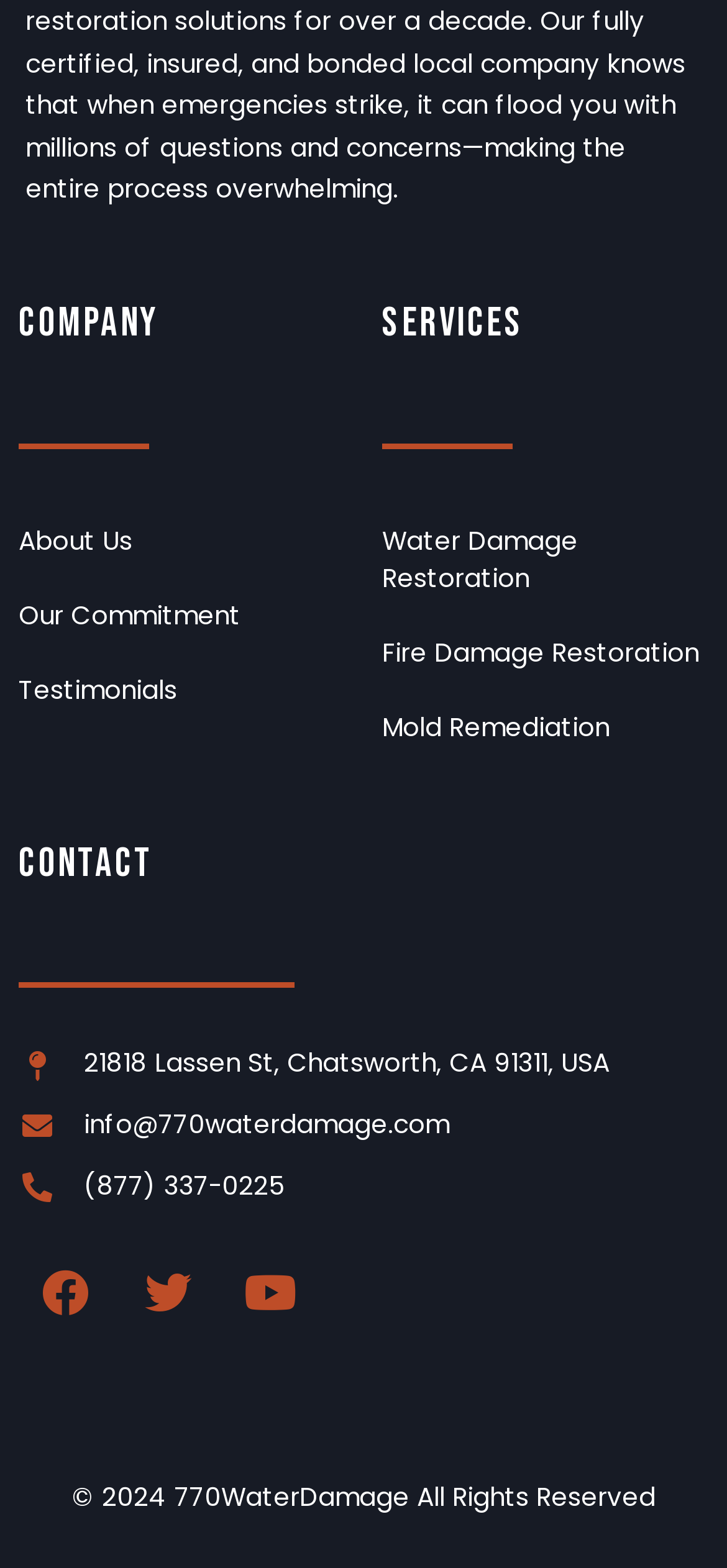Determine the bounding box coordinates of the area to click in order to meet this instruction: "Call the company".

[0.026, 0.744, 0.974, 0.77]